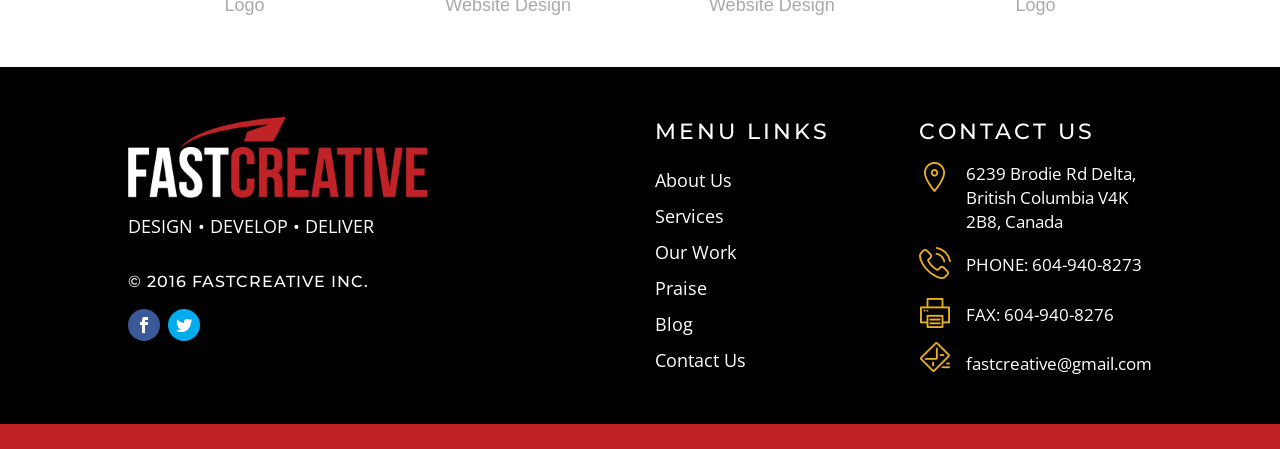Bounding box coordinates are specified in the format (top-left x, top-left y, bottom-right x, bottom-right y). All values are floating point numbers bounded between 0 and 1. Please provide the bounding box coordinate of the region this sentence describes: Follow

[0.131, 0.689, 0.156, 0.76]